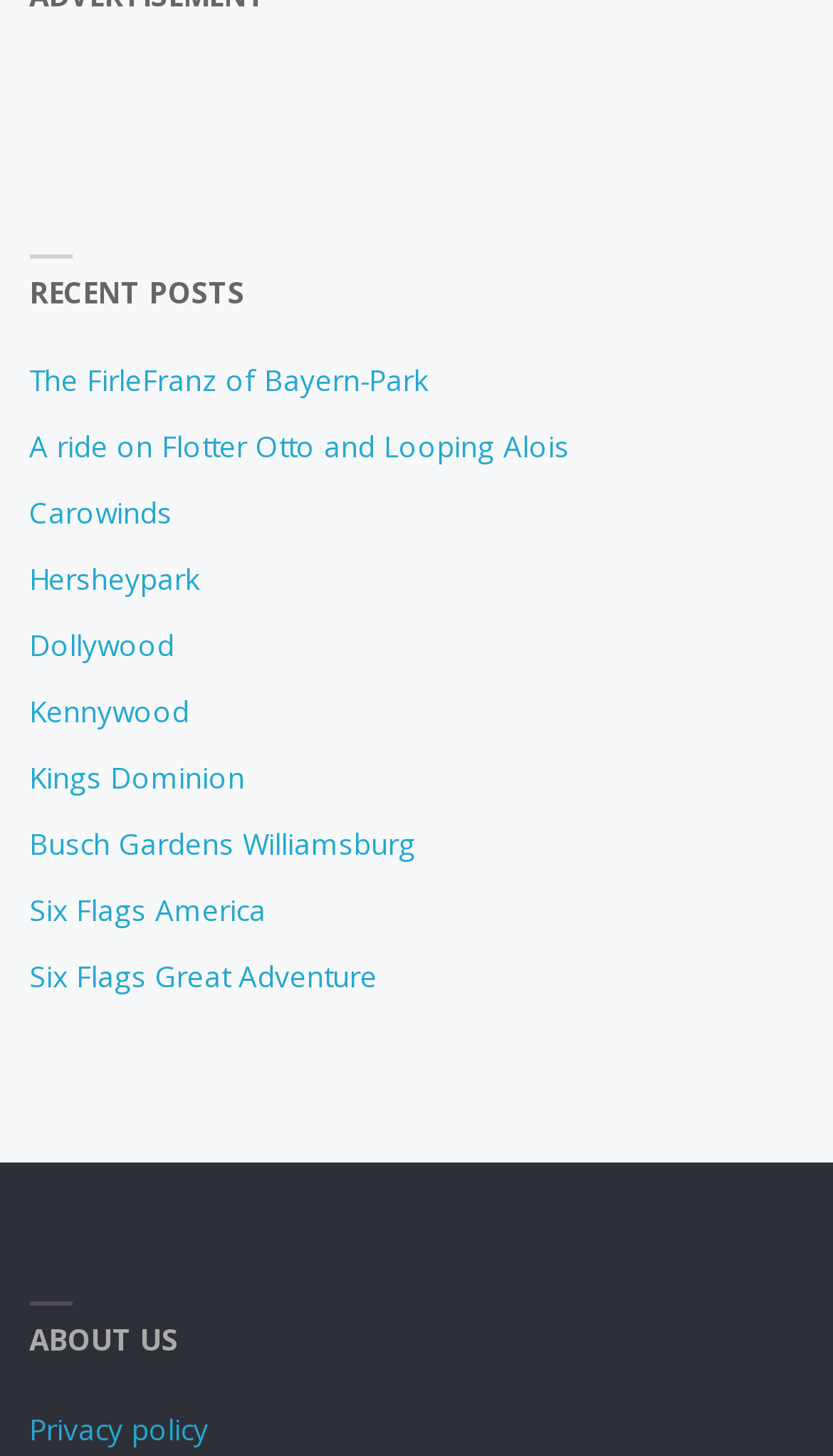How many links are on this webpage?
Look at the image and respond with a single word or a short phrase.

11